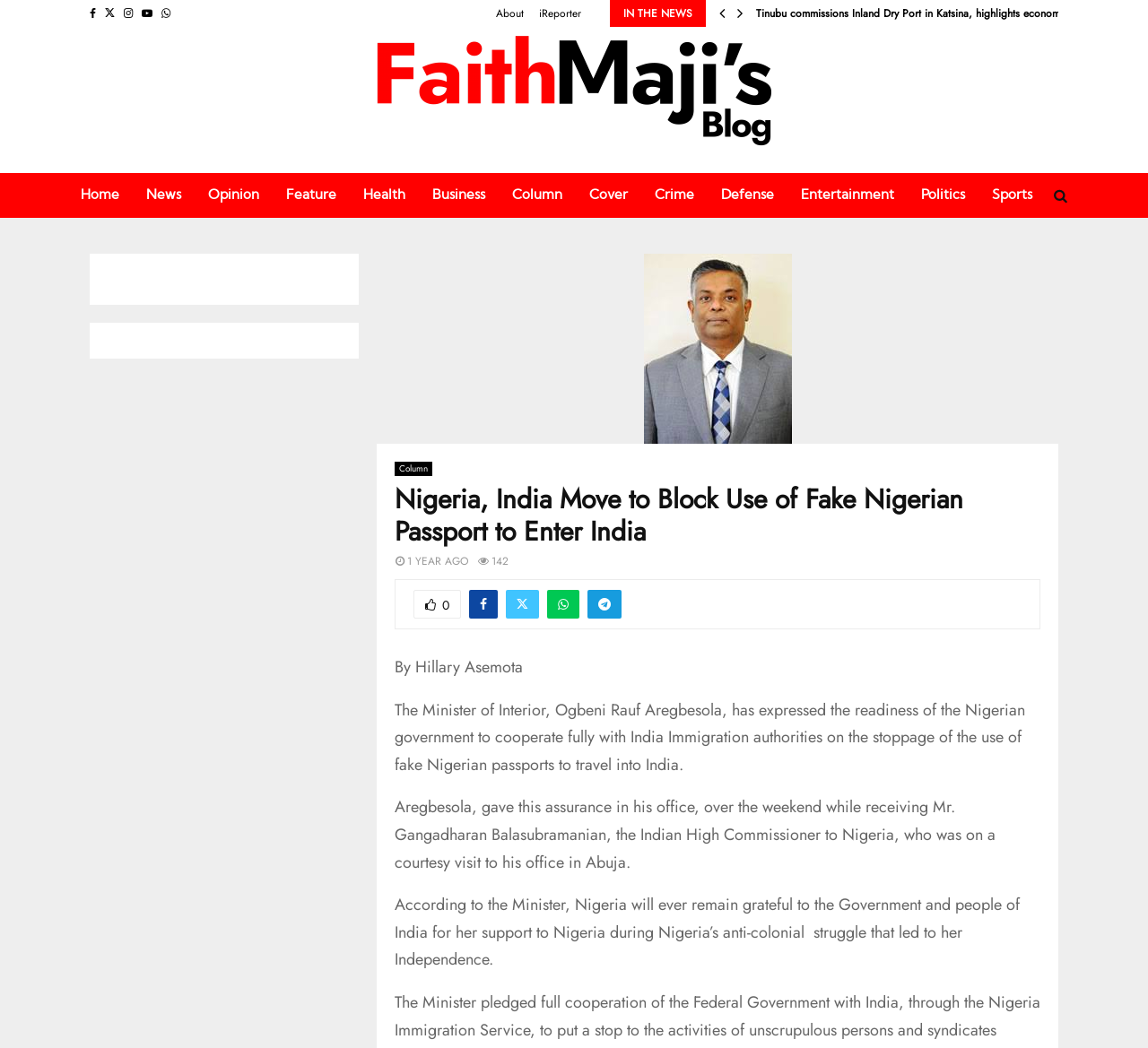Determine the bounding box coordinates for the clickable element to execute this instruction: "Share the article on Twitter". Provide the coordinates as four float numbers between 0 and 1, i.e., [left, top, right, bottom].

[0.441, 0.563, 0.47, 0.59]